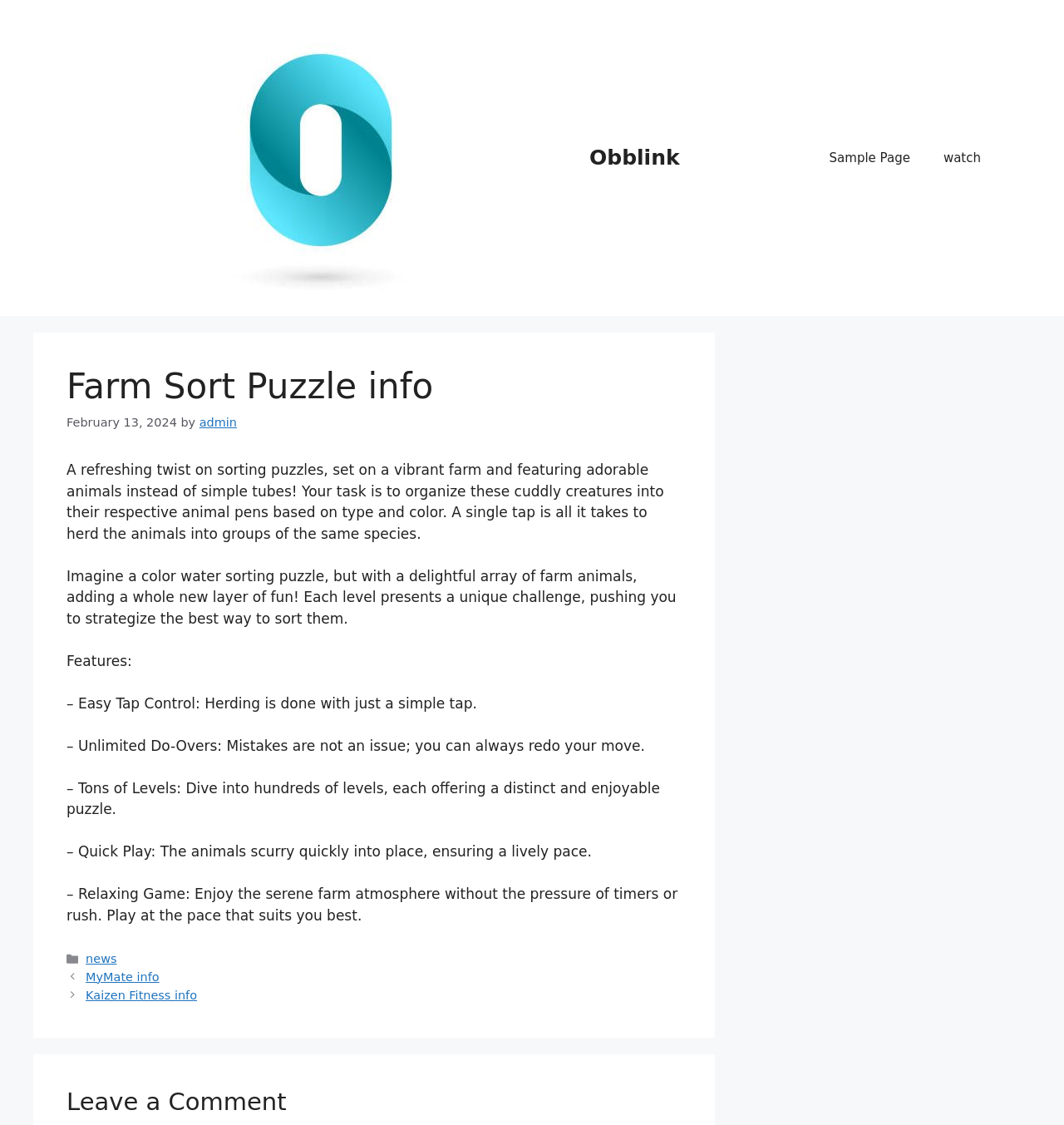Please locate and retrieve the main header text of the webpage.

Farm Sort Puzzle info